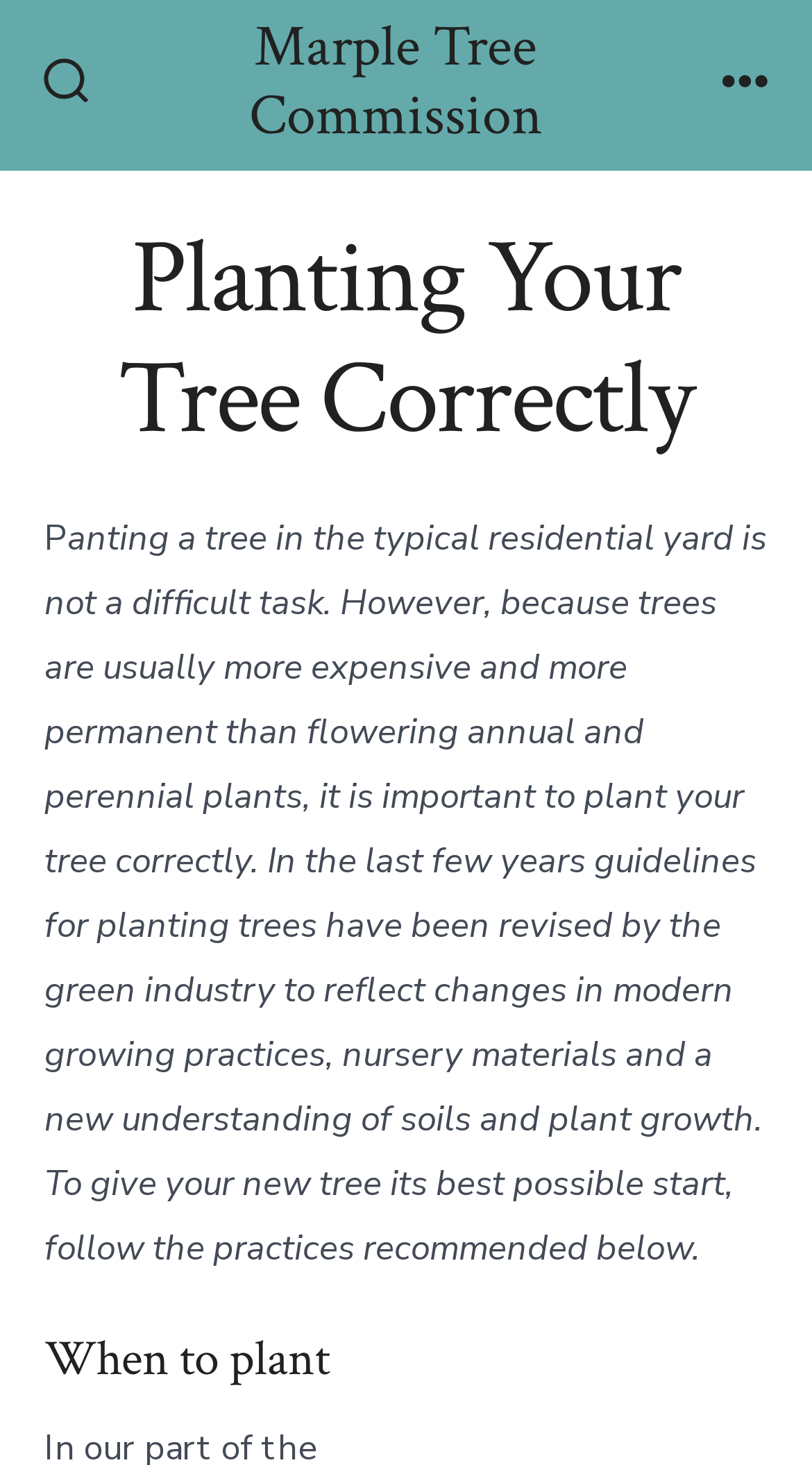Identify the bounding box of the UI component described as: "Marple Tree Commission".

[0.141, 0.011, 0.834, 0.105]